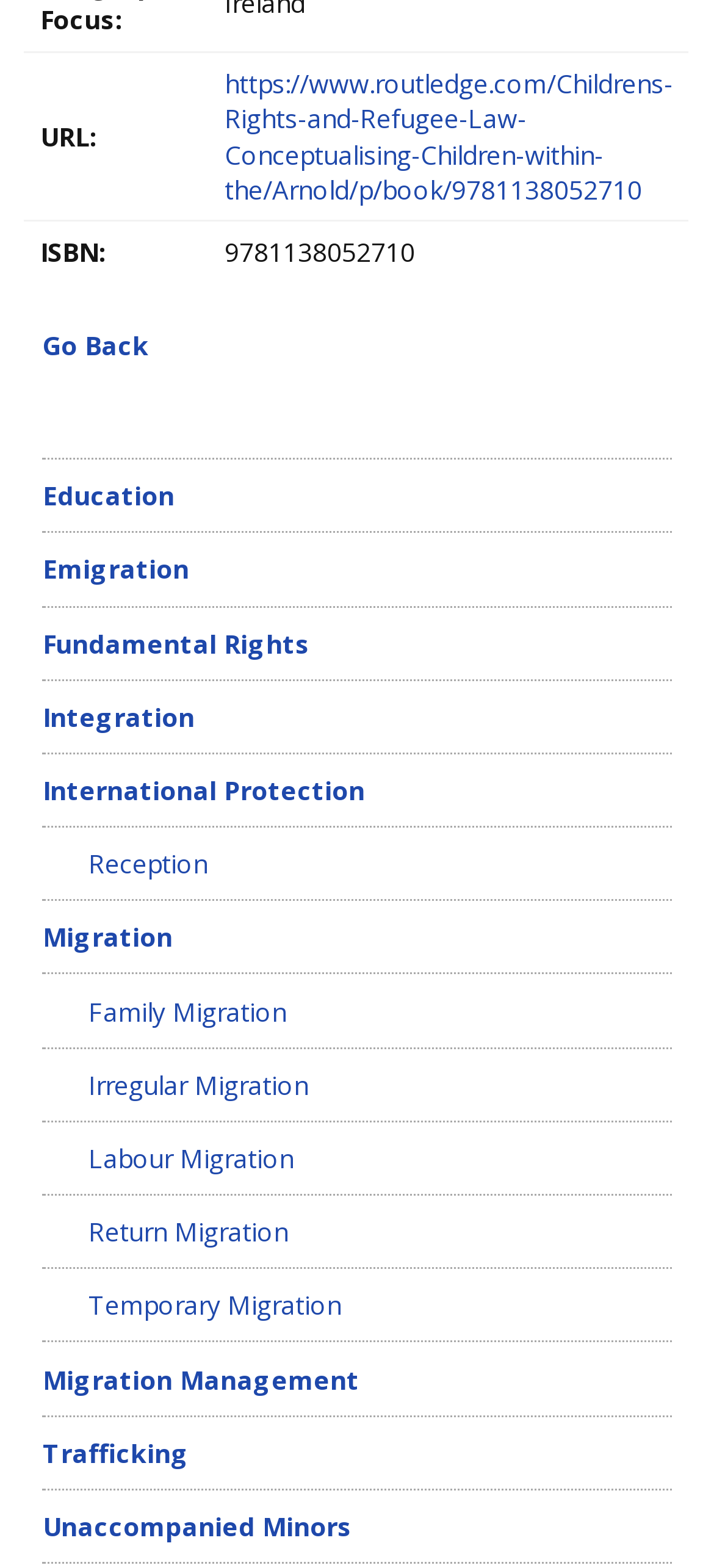Using the description: "Emigration", determine the UI element's bounding box coordinates. Ensure the coordinates are in the format of four float numbers between 0 and 1, i.e., [left, top, right, bottom].

[0.06, 0.351, 0.265, 0.375]